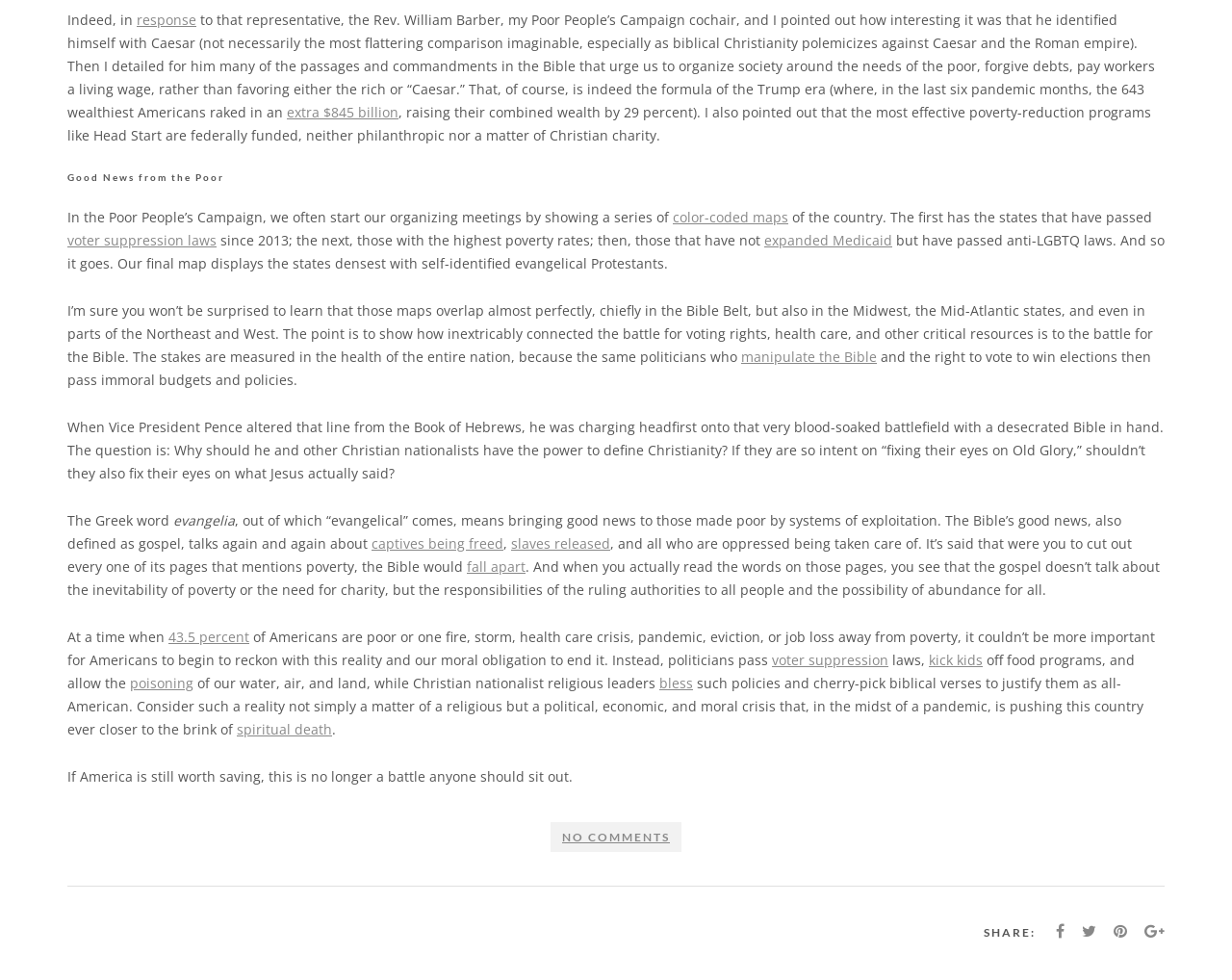Provide the bounding box coordinates for the area that should be clicked to complete the instruction: "click the link 'voter suppression laws'".

[0.055, 0.235, 0.176, 0.254]